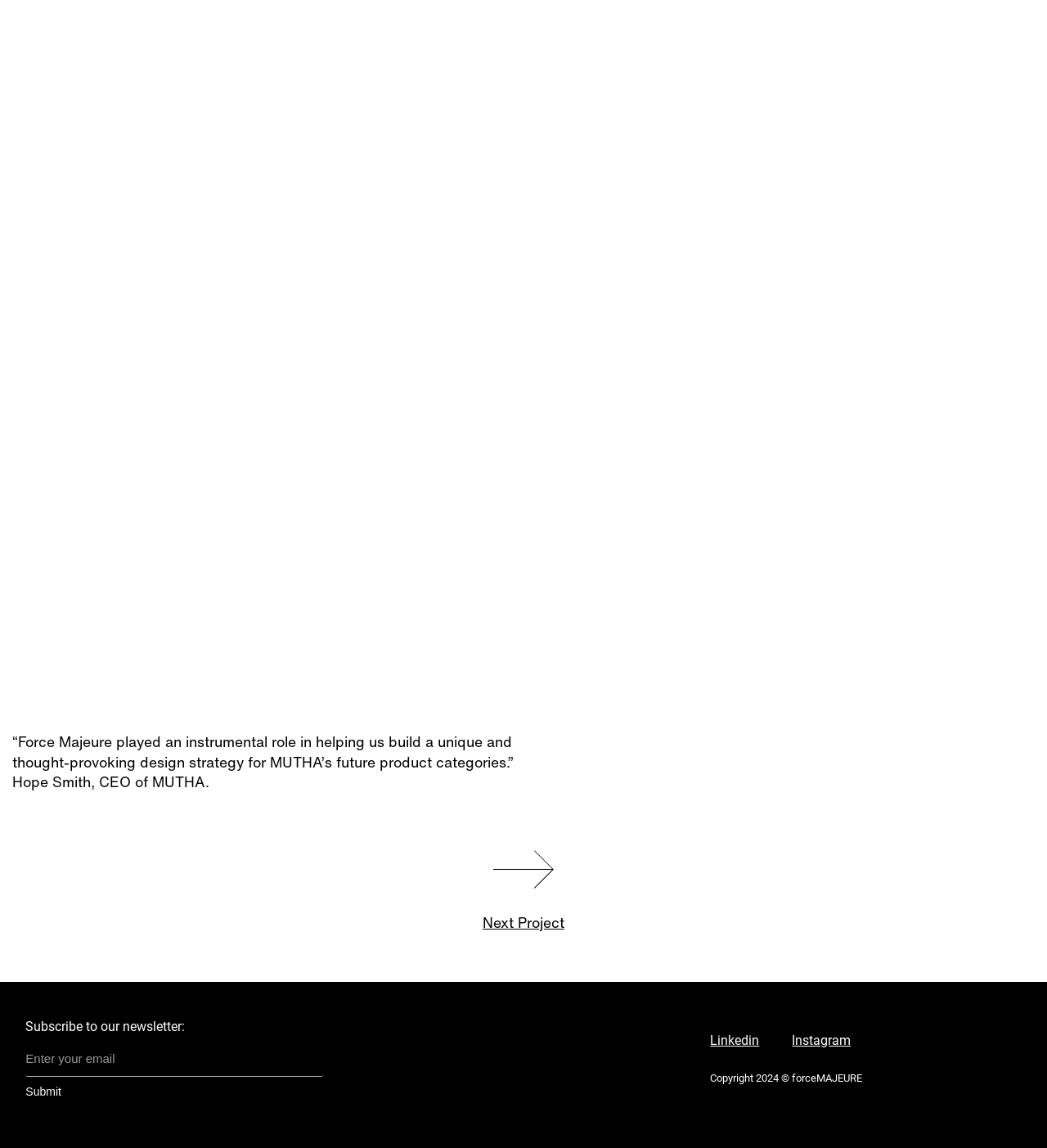Use a single word or phrase to answer the question: 
What is the name of the company that created the design strategy?

Force Majeure